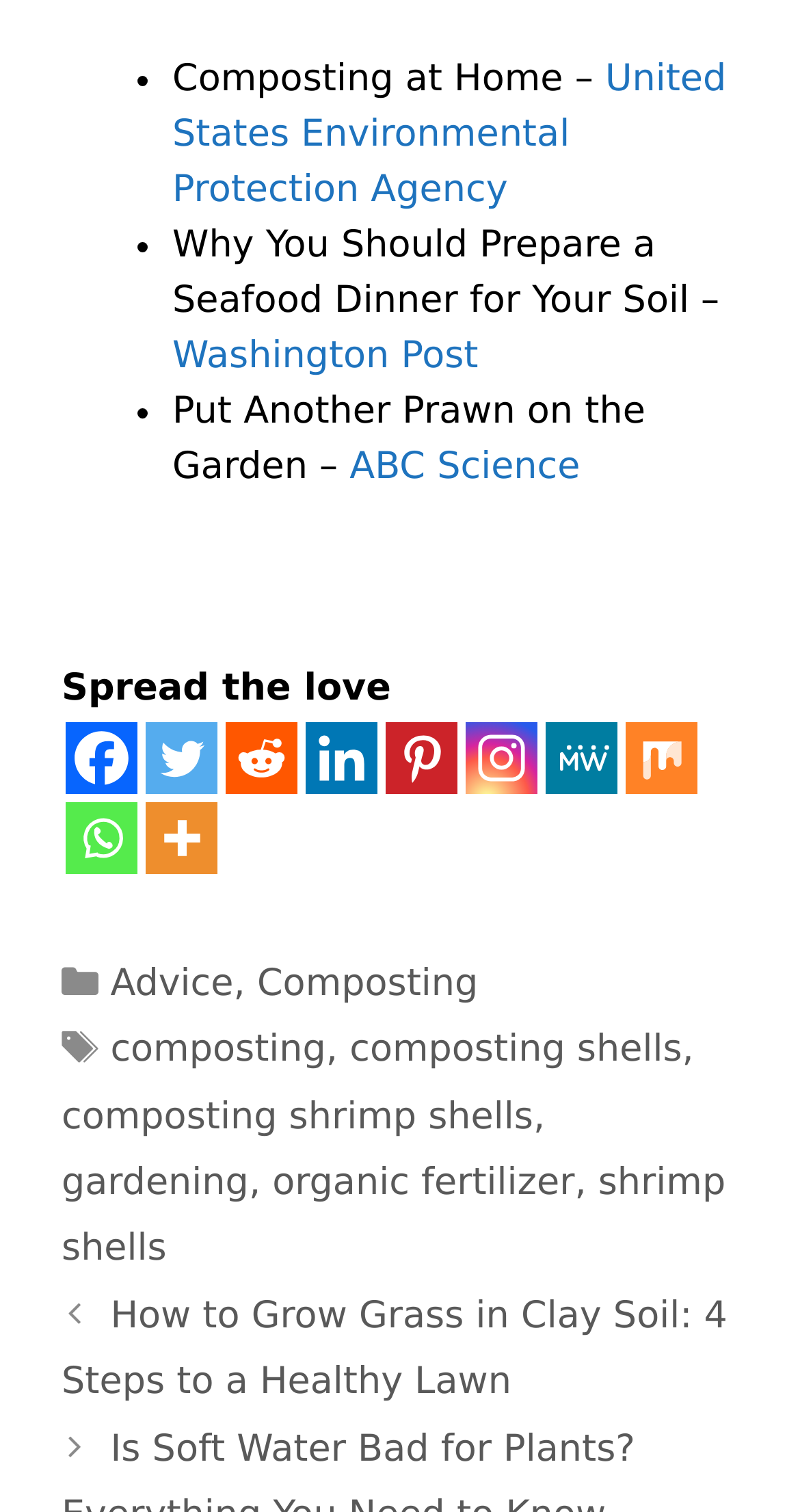Please provide a comprehensive answer to the question below using the information from the image: What type of fertilizer is mentioned in the webpage?

The link 'organic fertilizer' is listed under the 'Tags' section of the webpage, which suggests that organic fertilizer is a relevant topic to the content of the webpage.